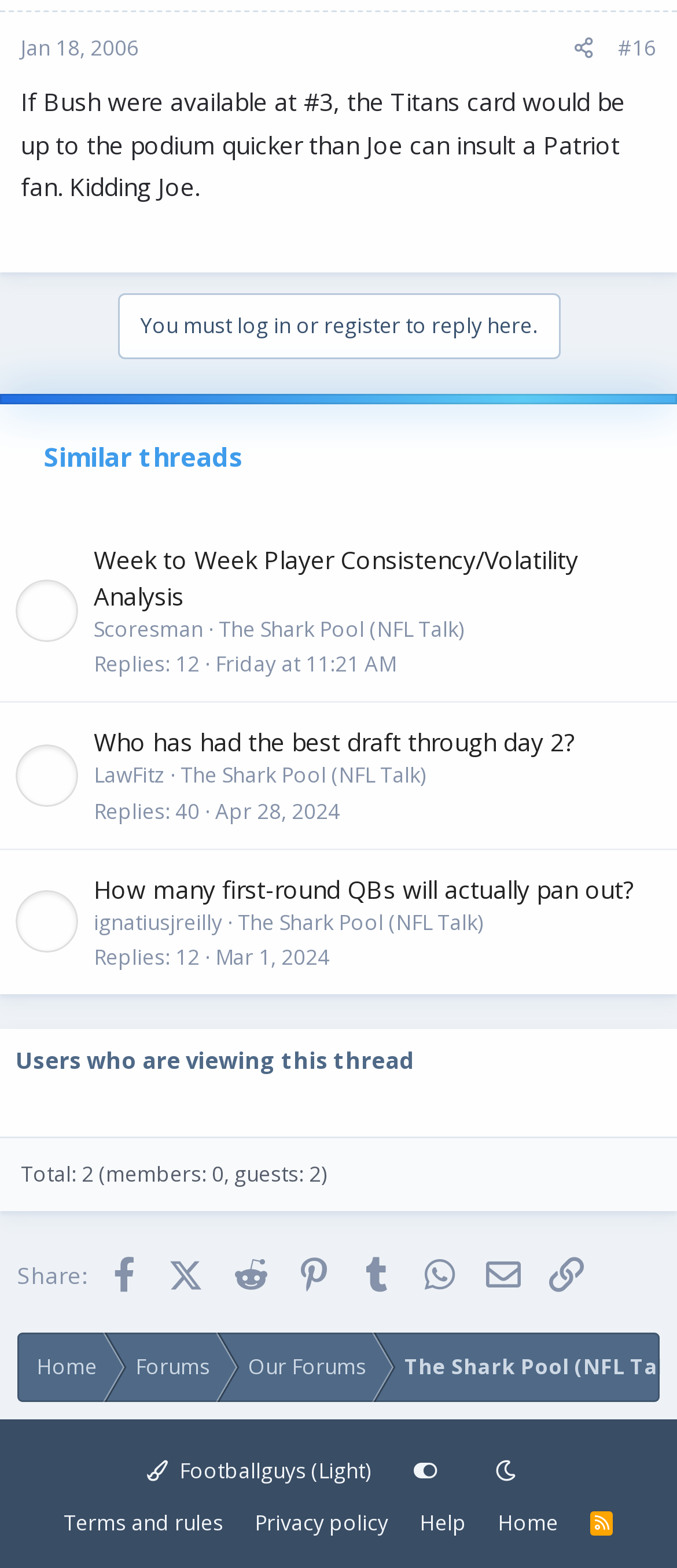Answer succinctly with a single word or phrase:
What social media platforms are available for sharing?

Facebook, Twitter, Reddit, Pinterest, Tumblr, WhatsApp, Email, Link